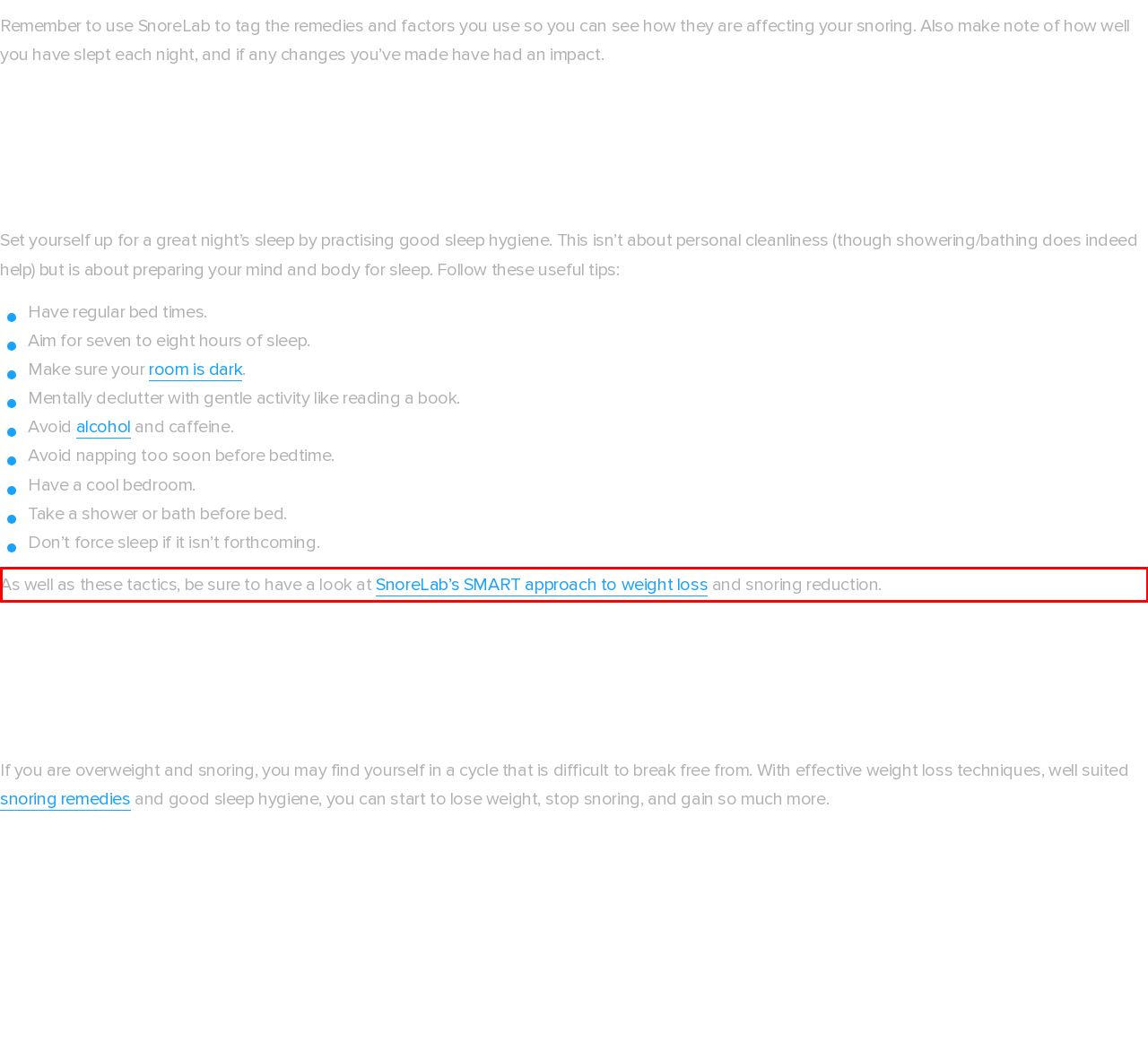Analyze the screenshot of a webpage where a red rectangle is bounding a UI element. Extract and generate the text content within this red bounding box.

As well as these tactics, be sure to have a look at SnoreLab’s SMART approach to weight loss and snoring reduction.